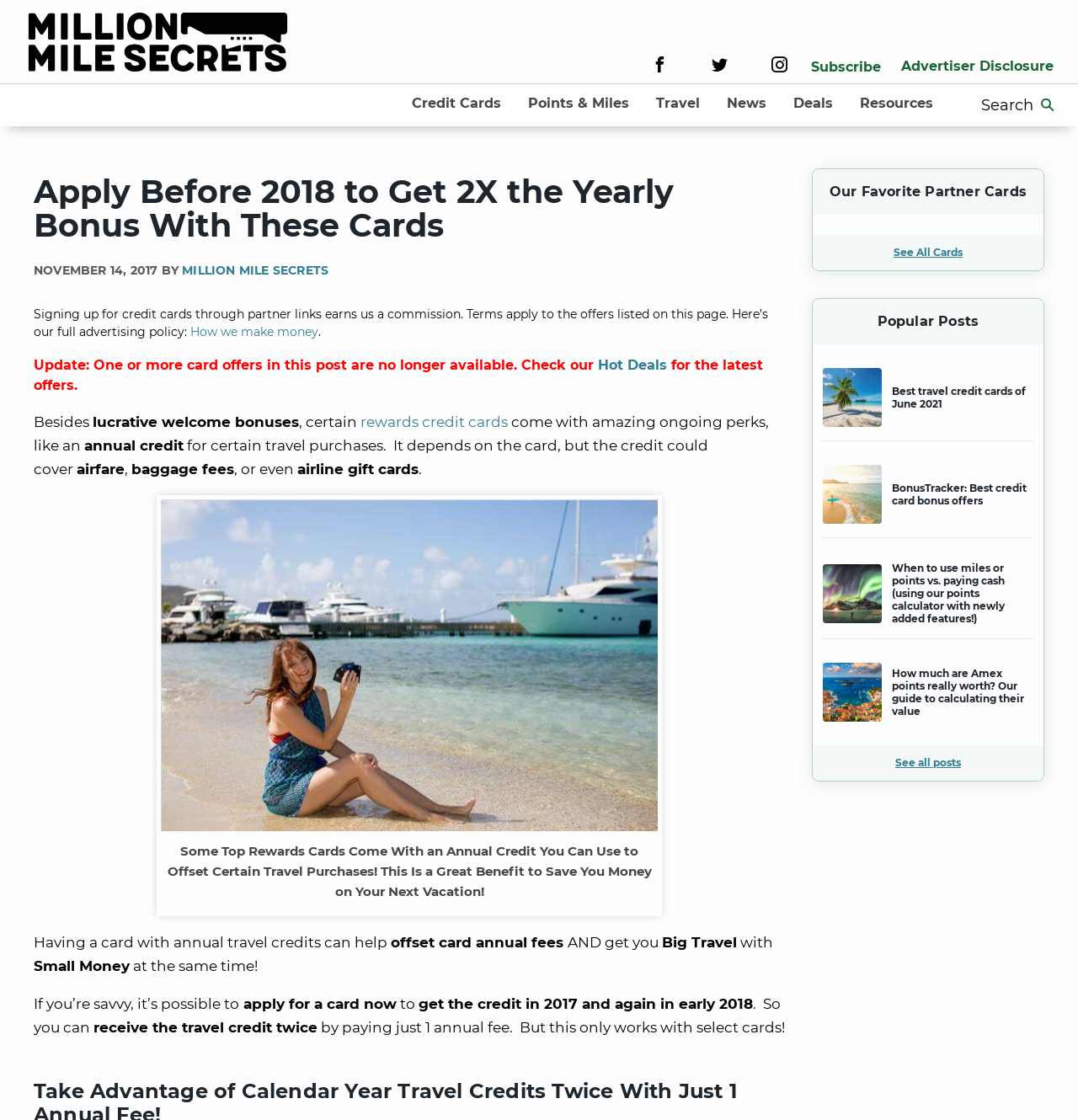How many social media links are there?
Look at the image and answer the question using a single word or phrase.

3